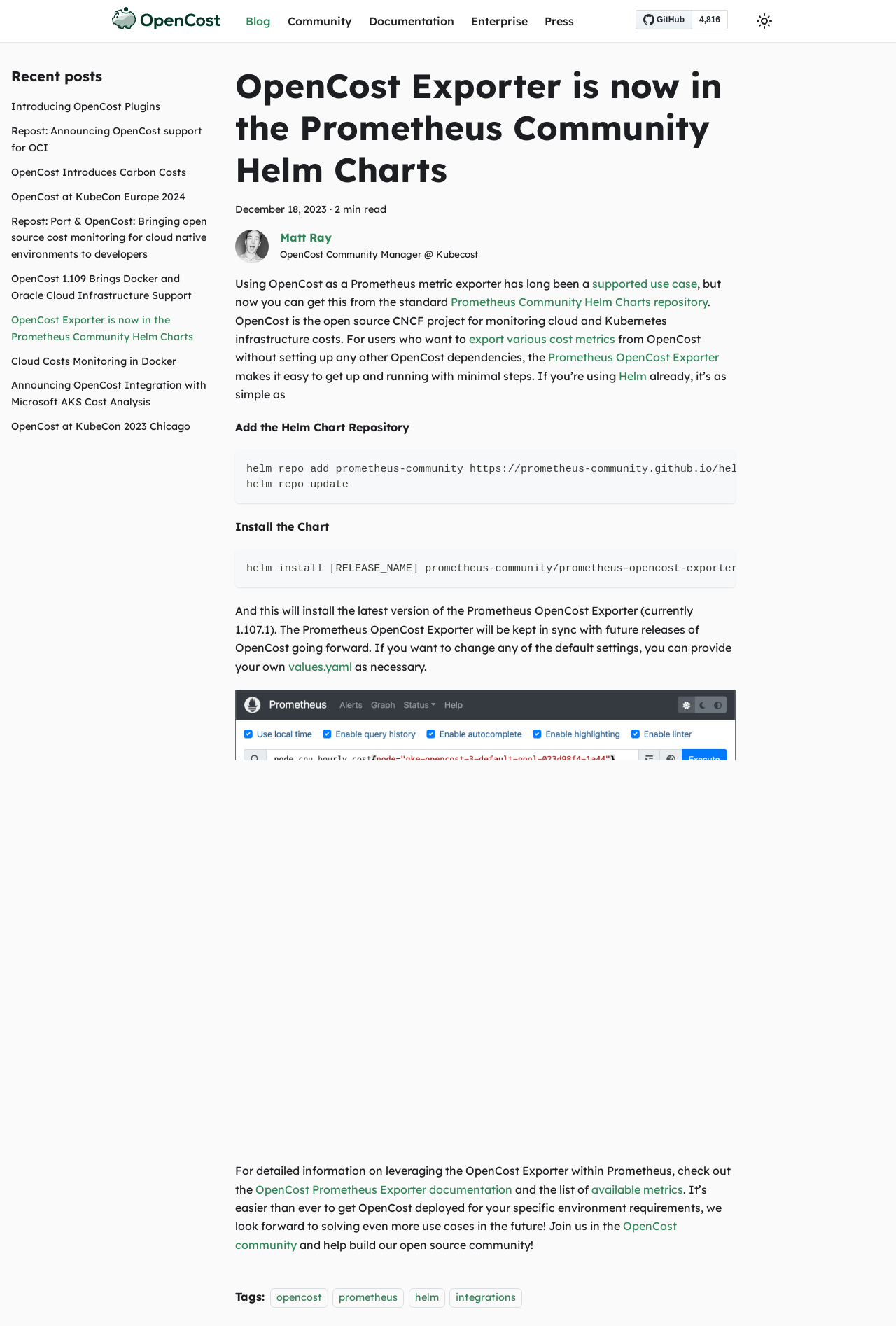What is the current version of the Prometheus OpenCost Exporter?
Answer the question with as much detail as you can, using the image as a reference.

According to the webpage, the current version of the Prometheus OpenCost Exporter is 1.107.1, which will be kept in sync with future releases of OpenCost going forward.